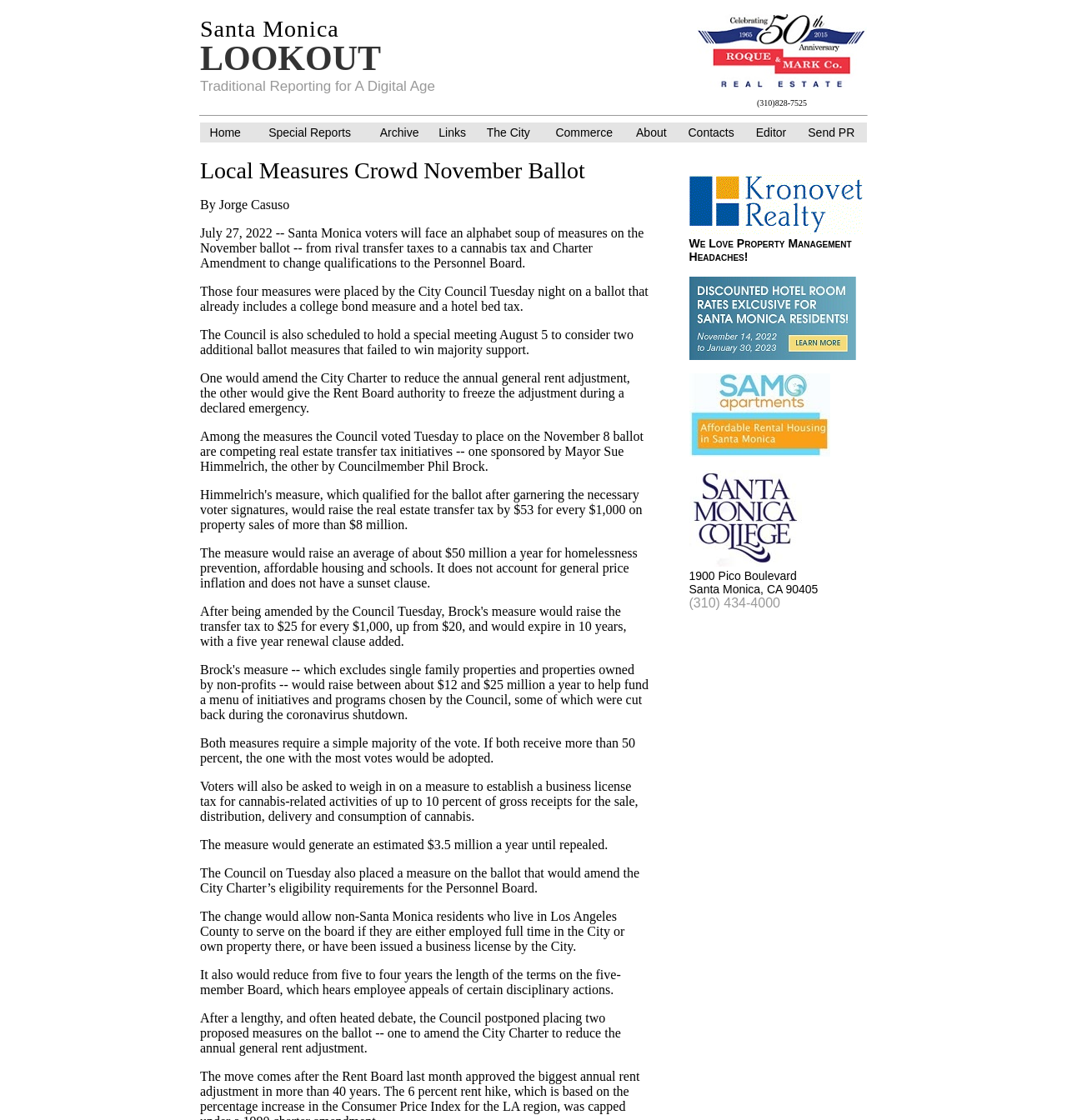Locate the bounding box coordinates of the area you need to click to fulfill this instruction: 'Contact the administrator'. The coordinates must be in the form of four float numbers ranging from 0 to 1: [left, top, right, bottom].

None